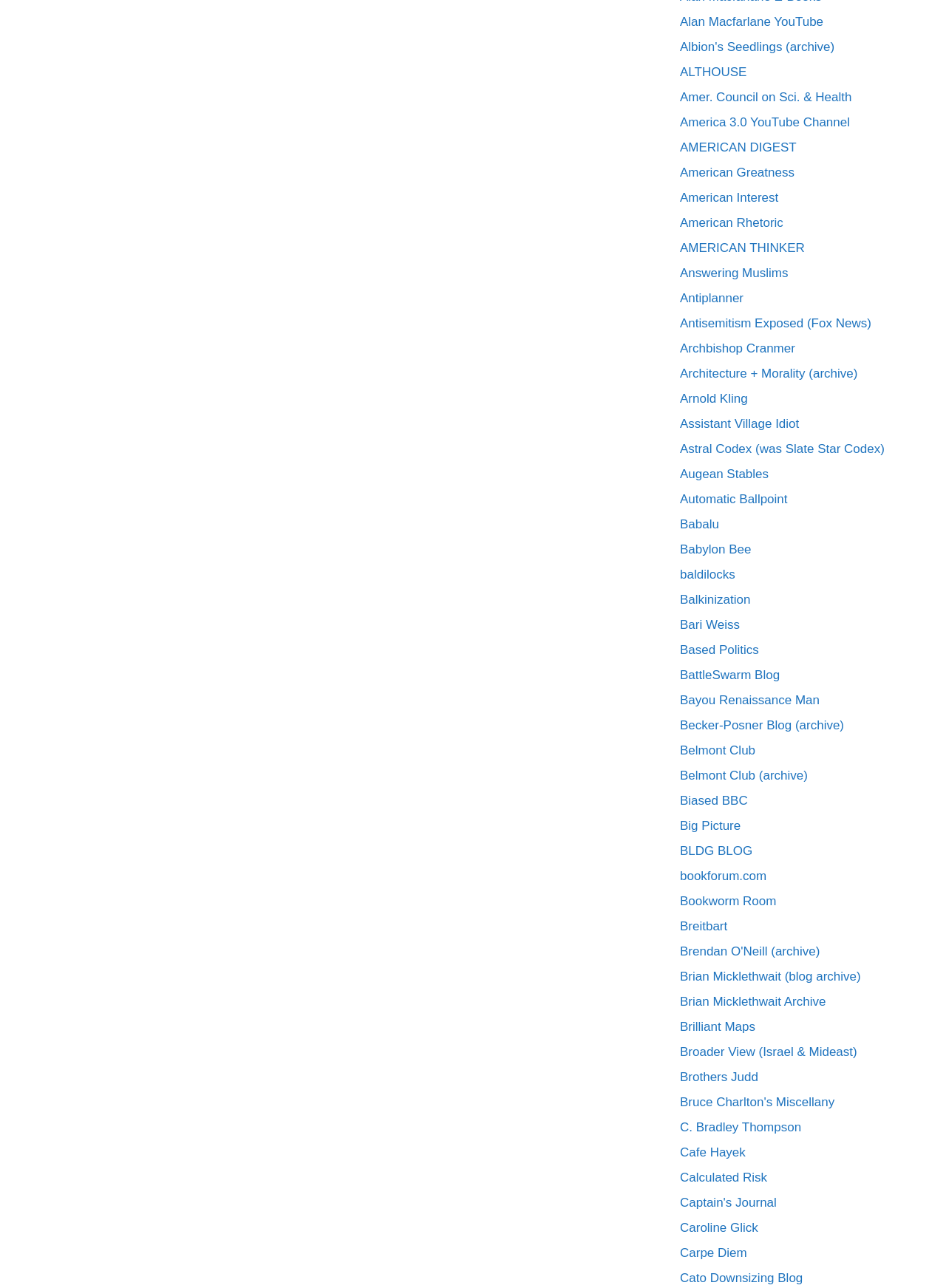Provide a brief response to the question using a single word or phrase: 
What is the first link on the webpage?

Alan Macfarlane YouTube